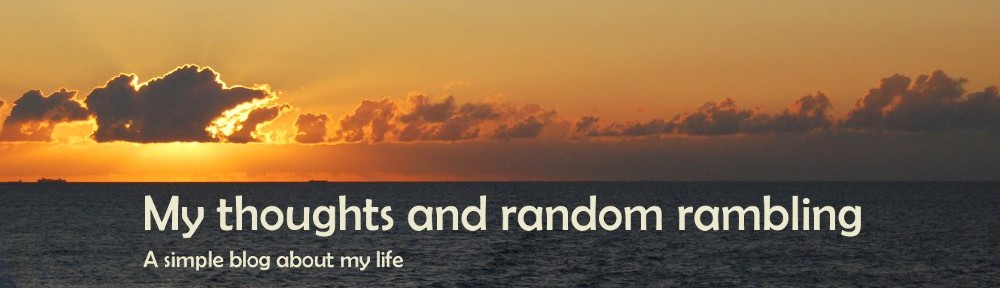What is the style of the font used for the blog title?
Based on the screenshot, provide a one-word or short-phrase response.

Modern